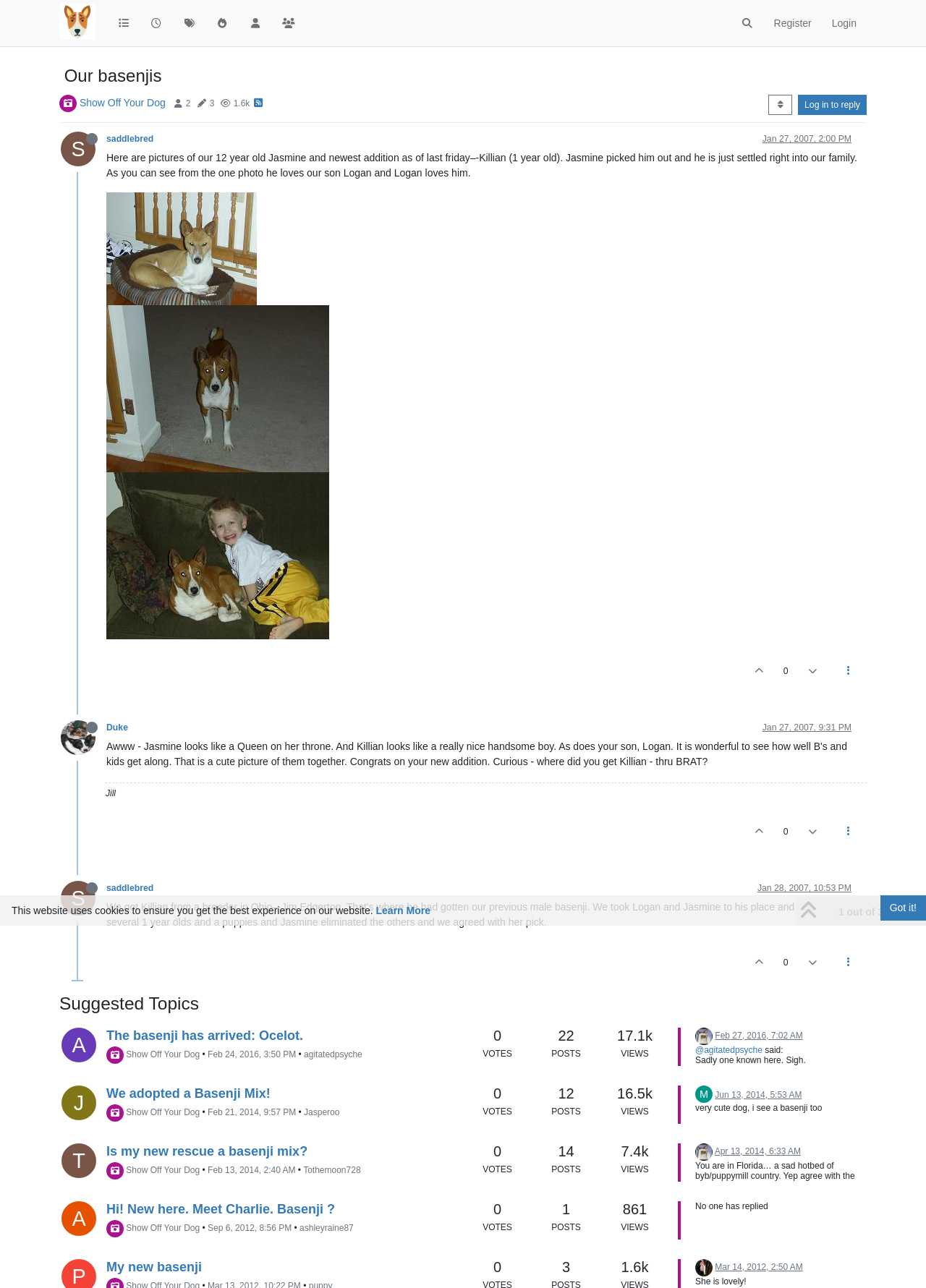Specify the bounding box coordinates (top-left x, top-left y, bottom-right x, bottom-right y) of the UI element in the screenshot that matches this description: My new basenji

[0.115, 0.978, 0.218, 0.989]